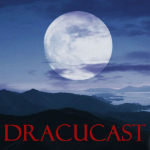Kindly respond to the following question with a single word or a brief phrase: 
What is the shape of the moon in the image?

Full moon